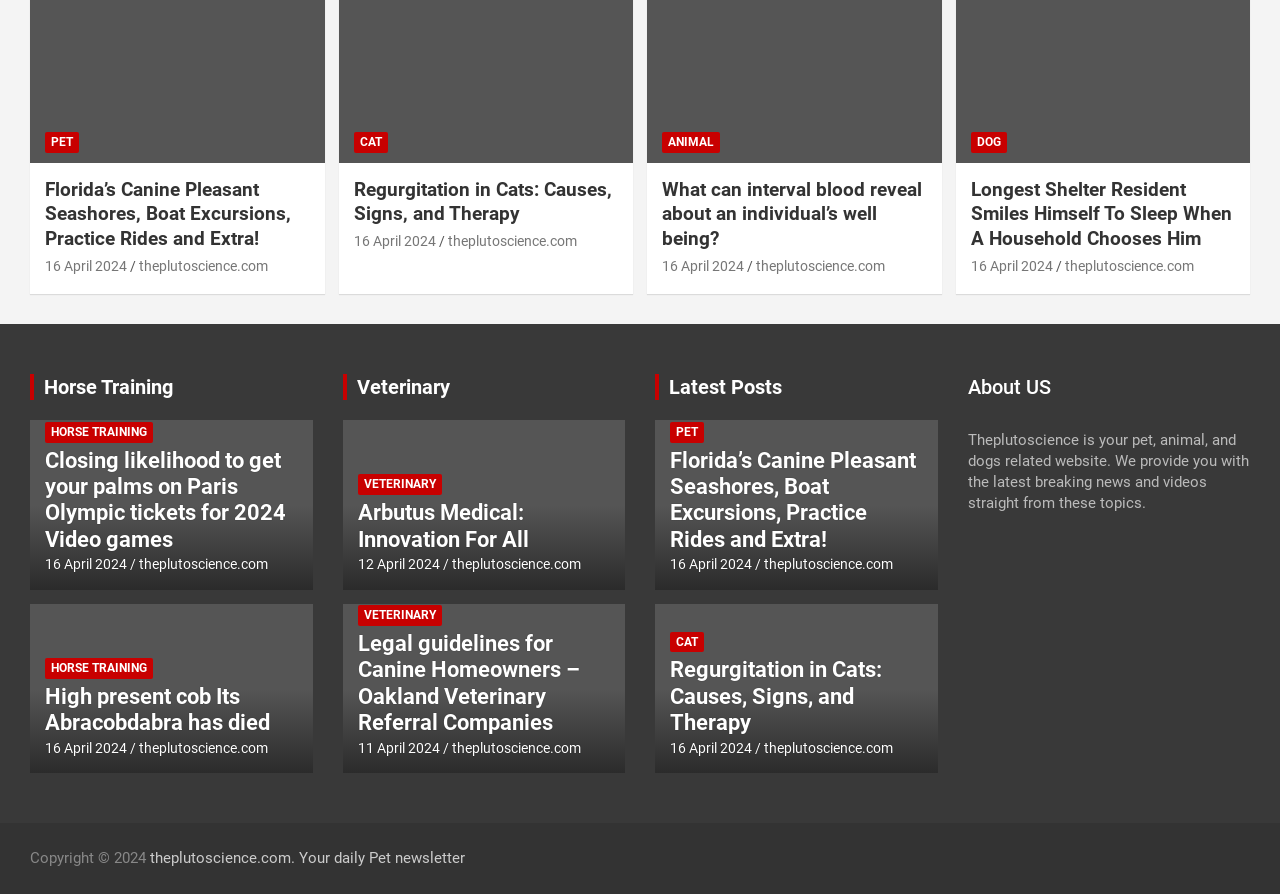What is the date of the latest post?
Give a thorough and detailed response to the question.

I can see that the latest post has a date of 16 April 2024, which is mentioned multiple times on the webpage.